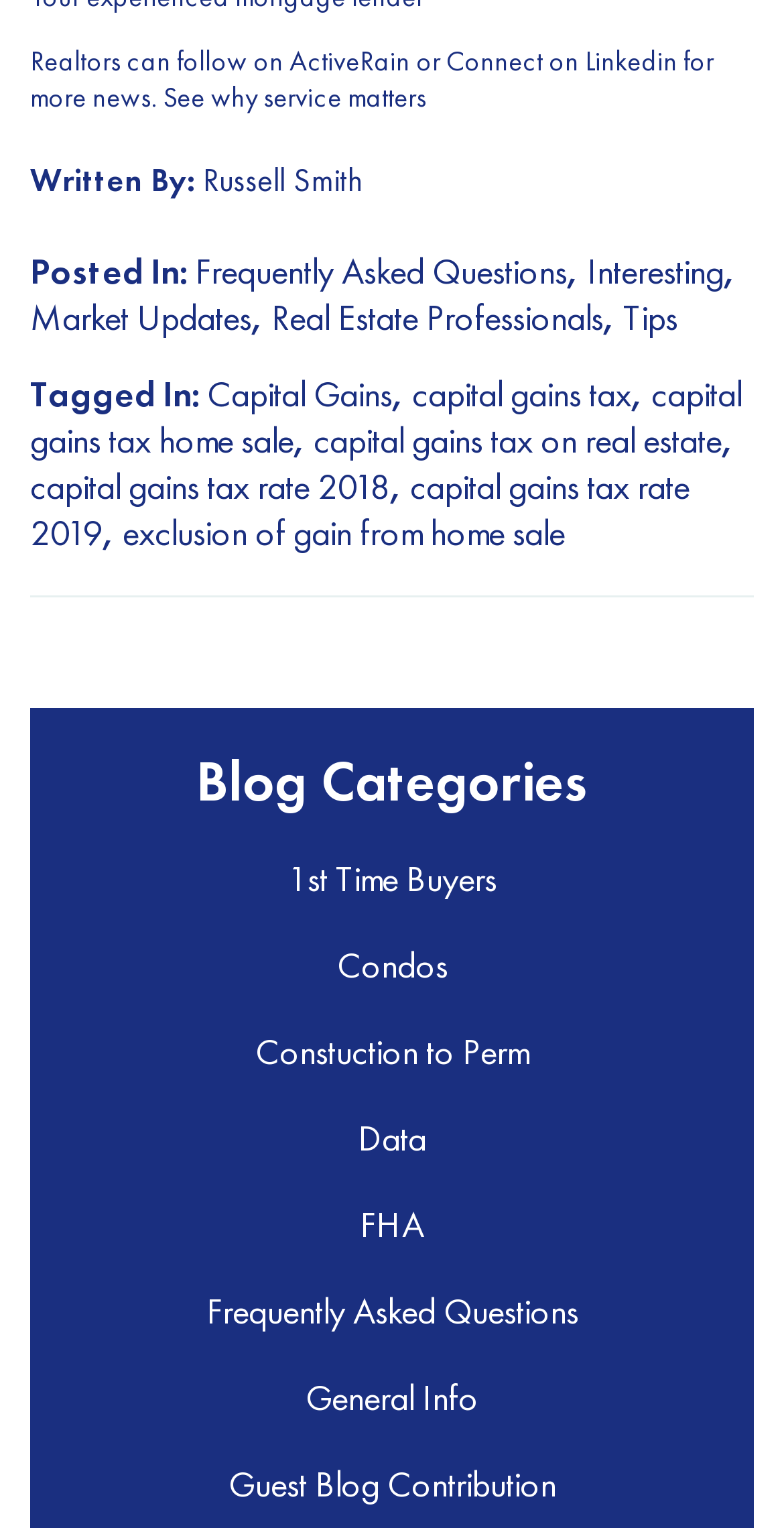How many categories are listed under 'Blog Categories'?
Using the screenshot, give a one-word or short phrase answer.

8